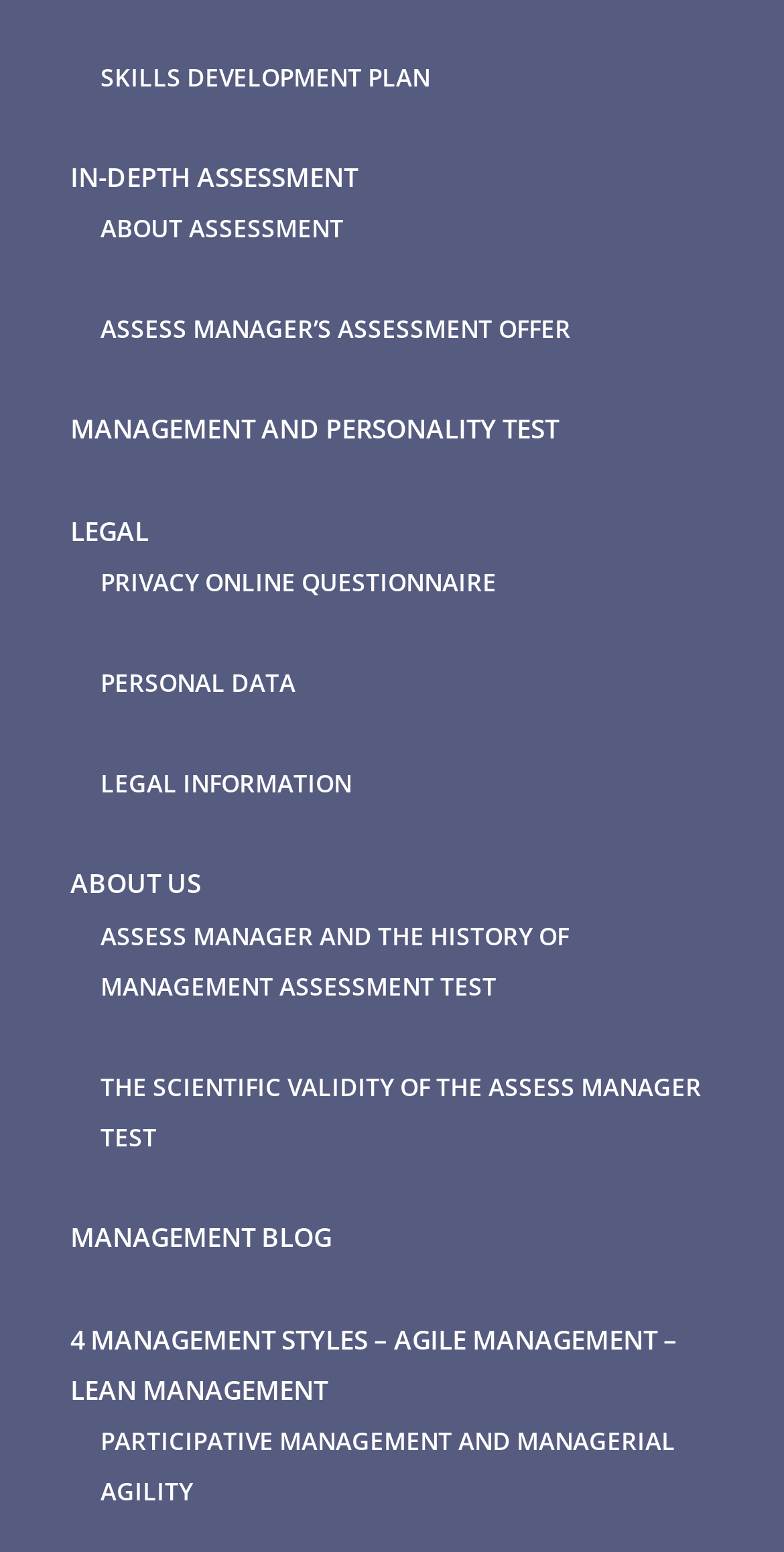How many links are related to legal information on the webpage? Examine the screenshot and reply using just one word or a brief phrase.

2